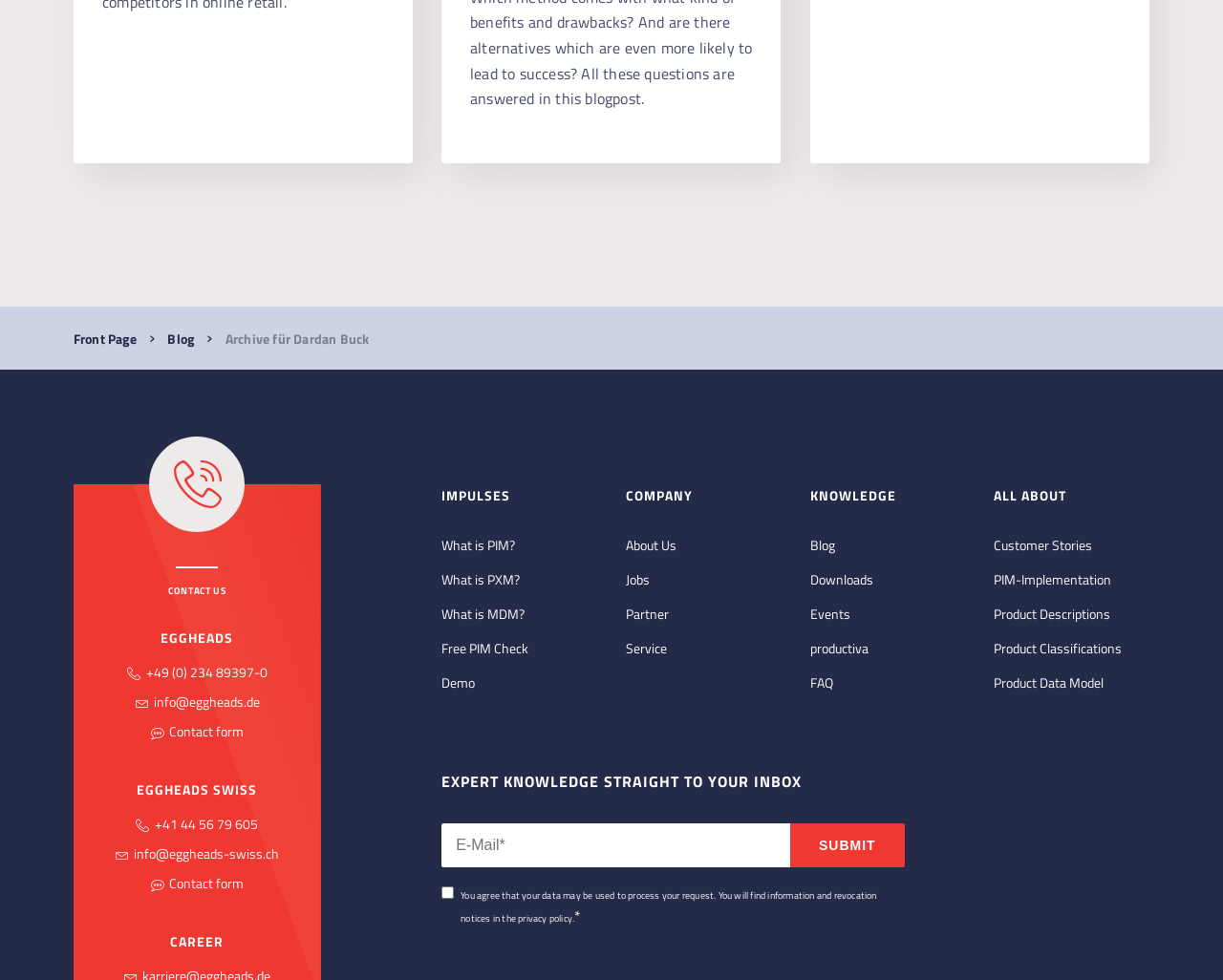Please answer the following query using a single word or phrase: 
What is the purpose of the textbox?

To receive expert knowledge